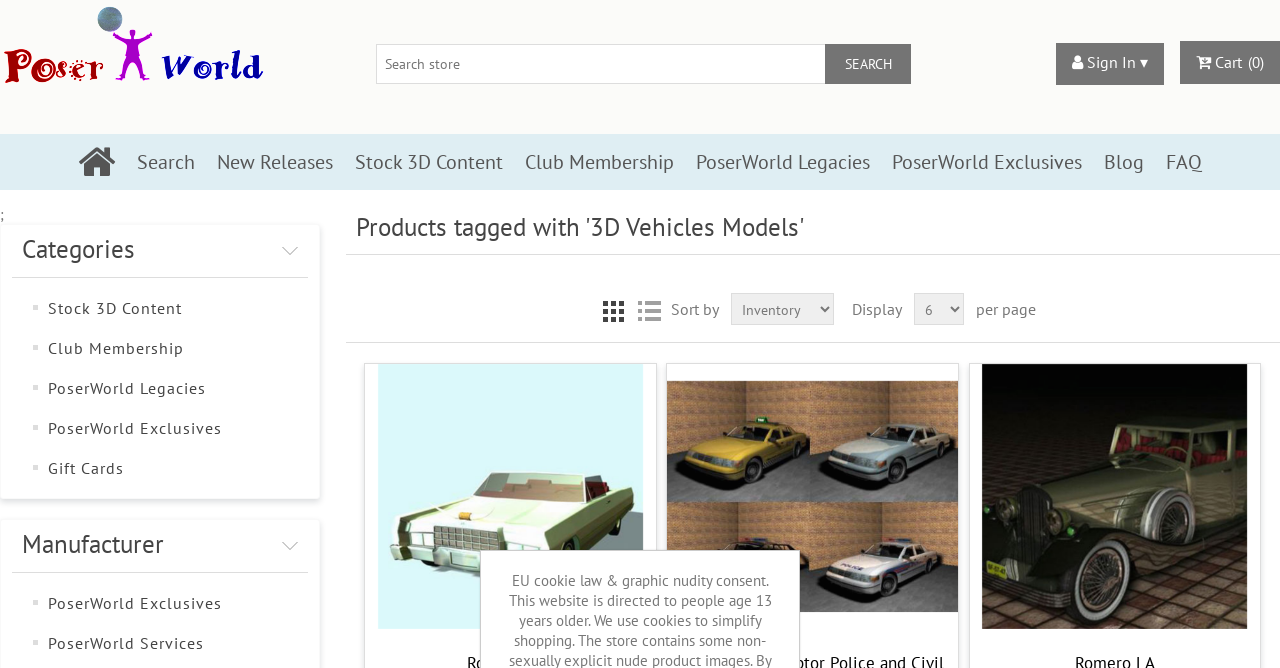Locate the bounding box of the user interface element based on this description: "alt="Poser World"".

[0.0, 0.0, 0.207, 0.135]